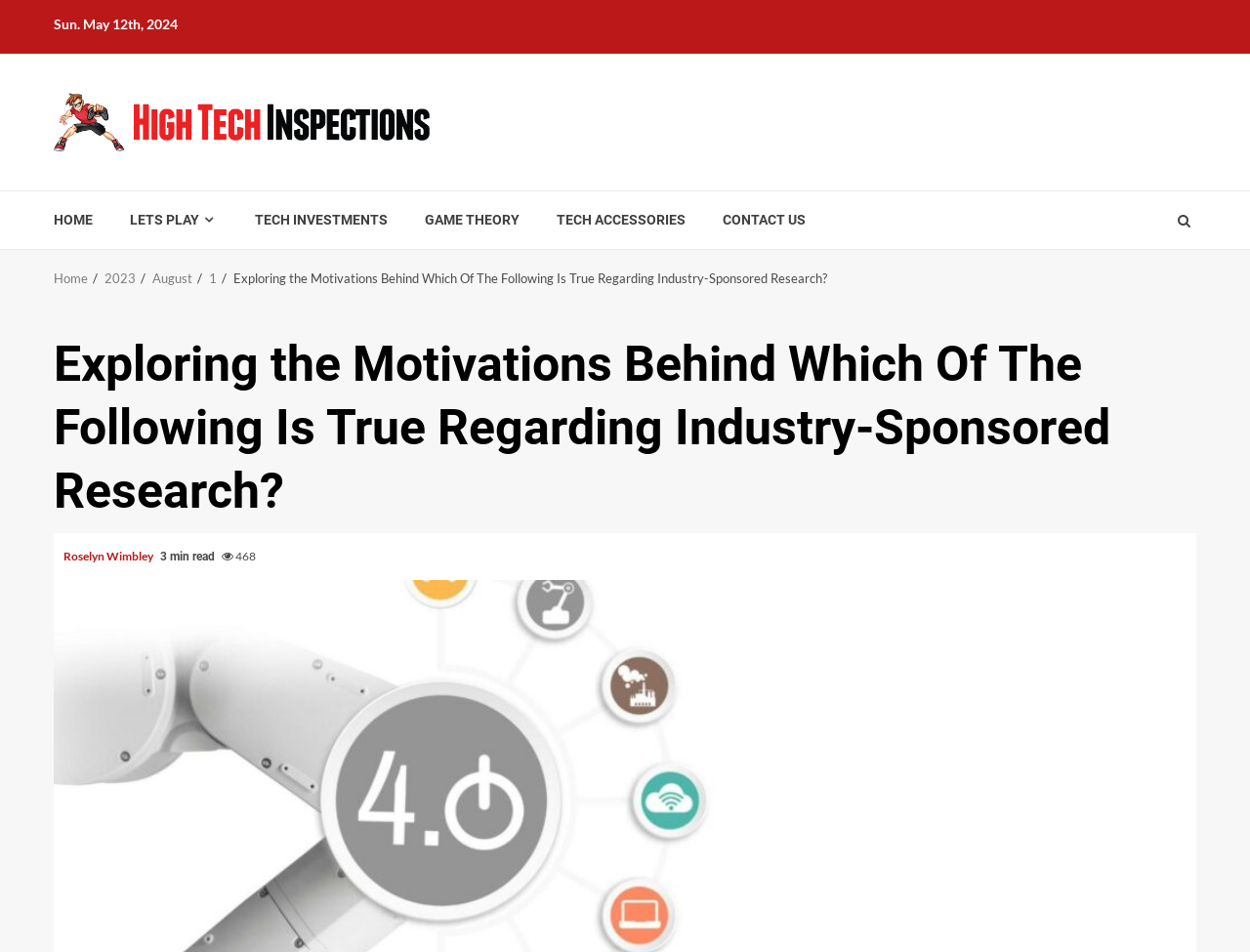What is the date of the article? Look at the image and give a one-word or short phrase answer.

Sun. May 12th, 2024